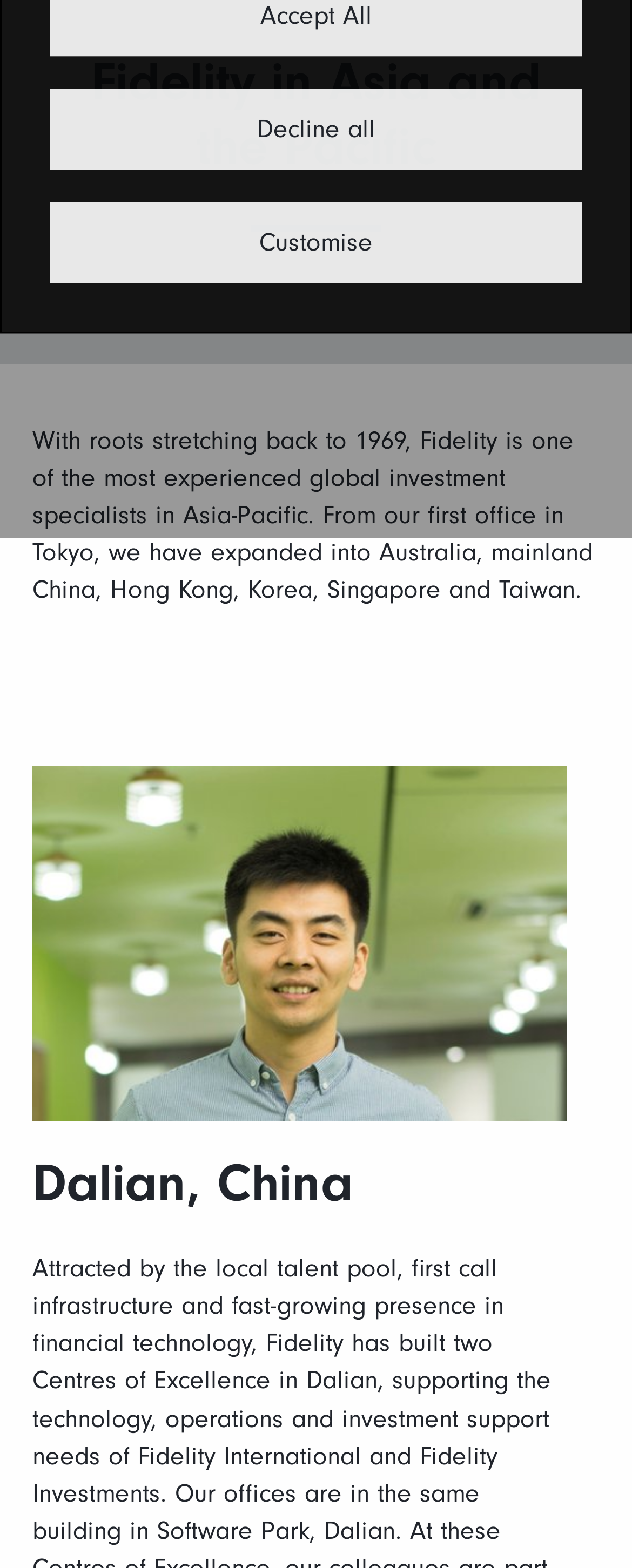Identify the bounding box for the described UI element: "FAQ's".

[0.0, 0.146, 1.0, 0.209]